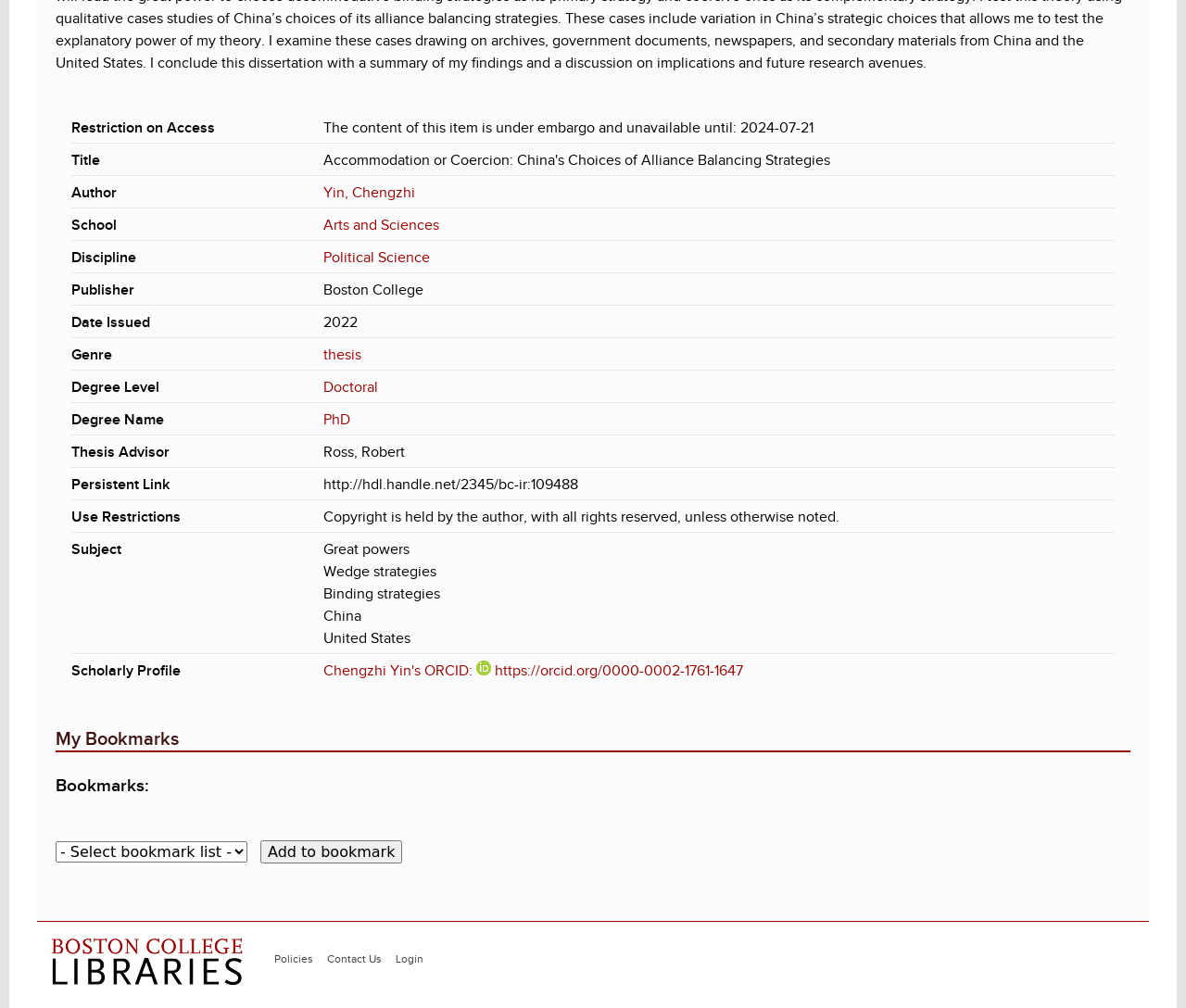Using the element description: "Login", determine the bounding box coordinates for the specified UI element. The coordinates should be four float numbers between 0 and 1, [left, top, right, bottom].

[0.334, 0.945, 0.357, 0.957]